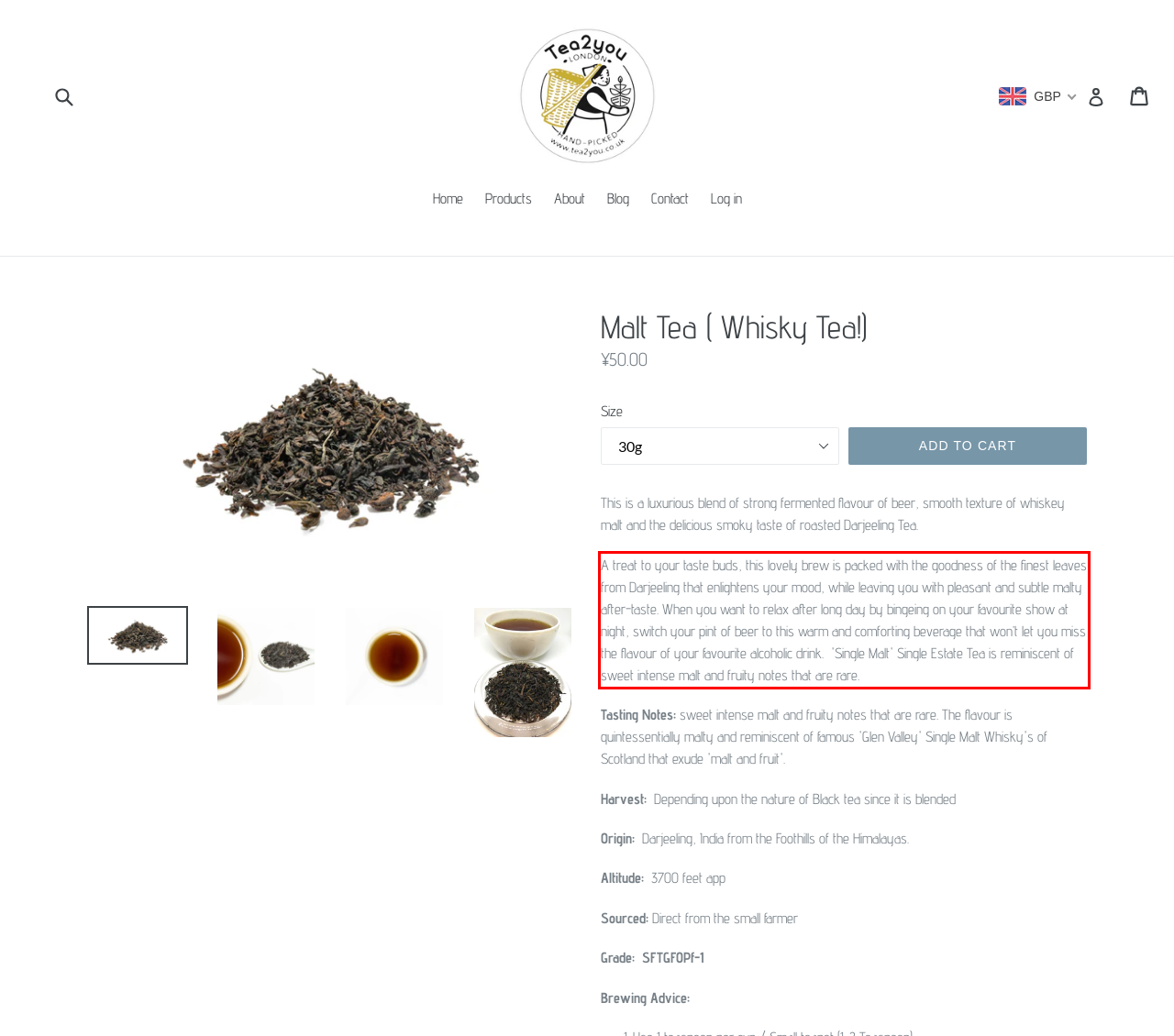Identify the text inside the red bounding box in the provided webpage screenshot and transcribe it.

A treat to your taste buds, this lovely brew is packed with the goodness of the finest leaves from Darjeeling that enlightens your mood, while leaving you with pleasant and subtle malty after-taste. When you want to relax after long day by bingeing on your favourite show at night, switch your pint of beer to this warm and comforting beverage that won’t let you miss the flavour of your favourite alcoholic drink. 'Single Malt' Single Estate Tea is reminiscent of sweet intense malt and fruity notes that are rare.